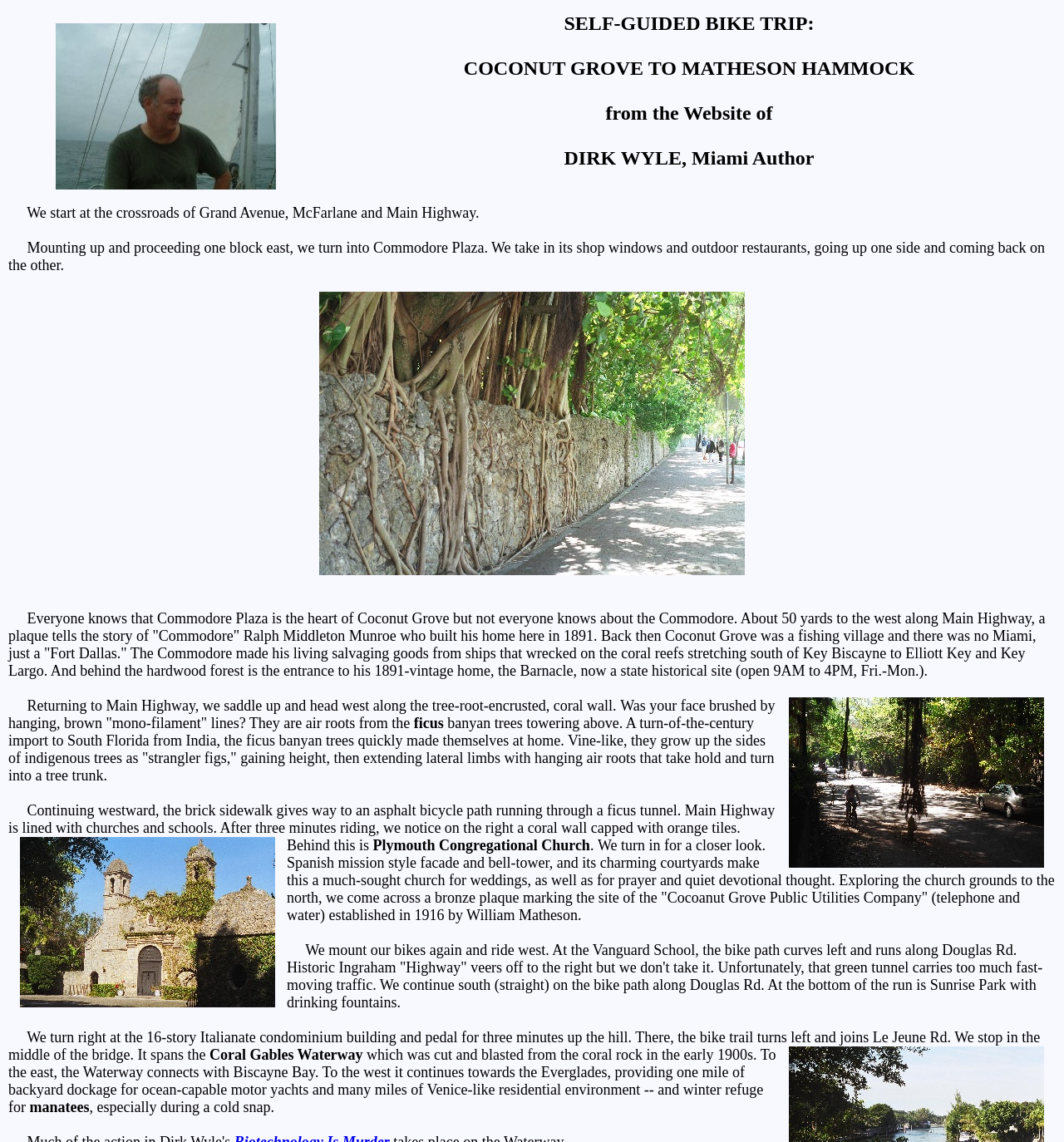Respond to the question below with a single word or phrase:
What is the name of the church mentioned in the webpage?

Plymouth Congregational Church